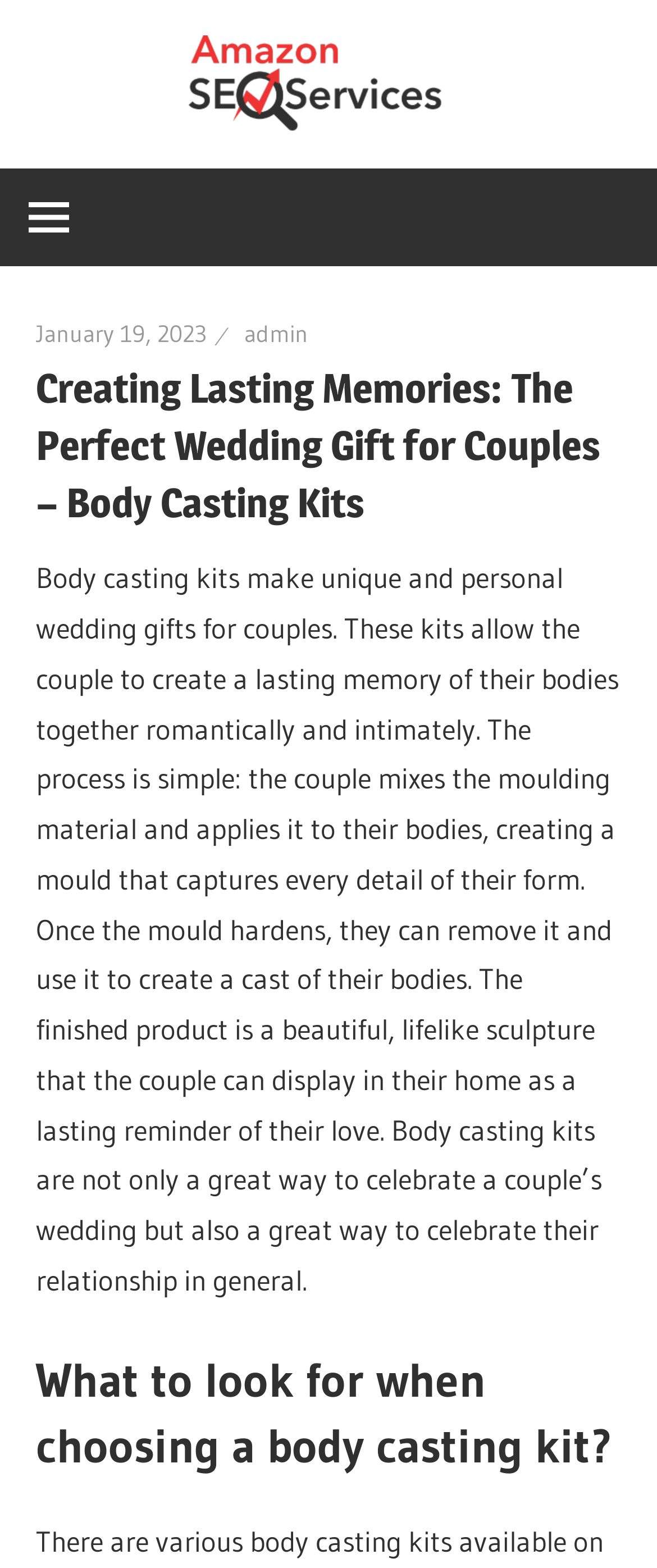Explain the webpage in detail, including its primary components.

The webpage is about body casting kits, specifically highlighting their uniqueness as a wedding gift for couples. At the top of the page, there is a link to "Amazon Latest Updates & Blogs" accompanied by an image, taking up about half of the width of the page. Below this, there is a button that expands to reveal a primary menu.

The main content of the page is divided into sections. The first section has a heading that reads "Creating Lasting Memories: The Perfect Wedding Gift for Couples – Body Casting Kits". Below this heading, there is a paragraph of text that explains the process of using a body casting kit to create a lasting memory of a couple's bodies together. The text is quite detailed, describing how the couple mixes the moulding material, applies it to their bodies, and creates a mould that captures every detail of their form.

Further down the page, there is another heading that asks "What to look for when choosing a body casting kit?" This section appears to be a guide or tutorial for couples looking to purchase a body casting kit. There are no images or other UI elements in this section, just text.